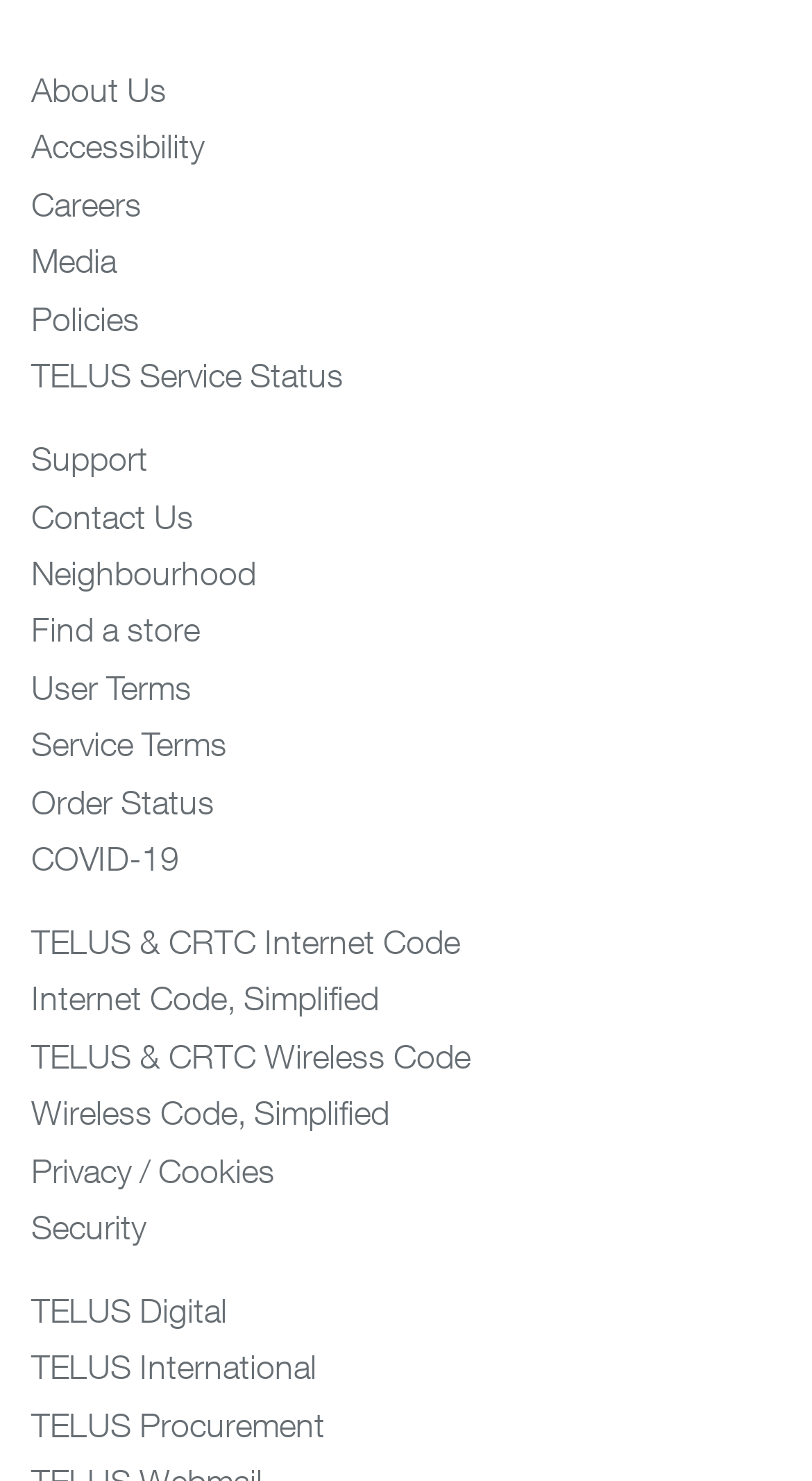Show the bounding box coordinates of the region that should be clicked to follow the instruction: "Contact Us."

[0.038, 0.335, 0.238, 0.361]